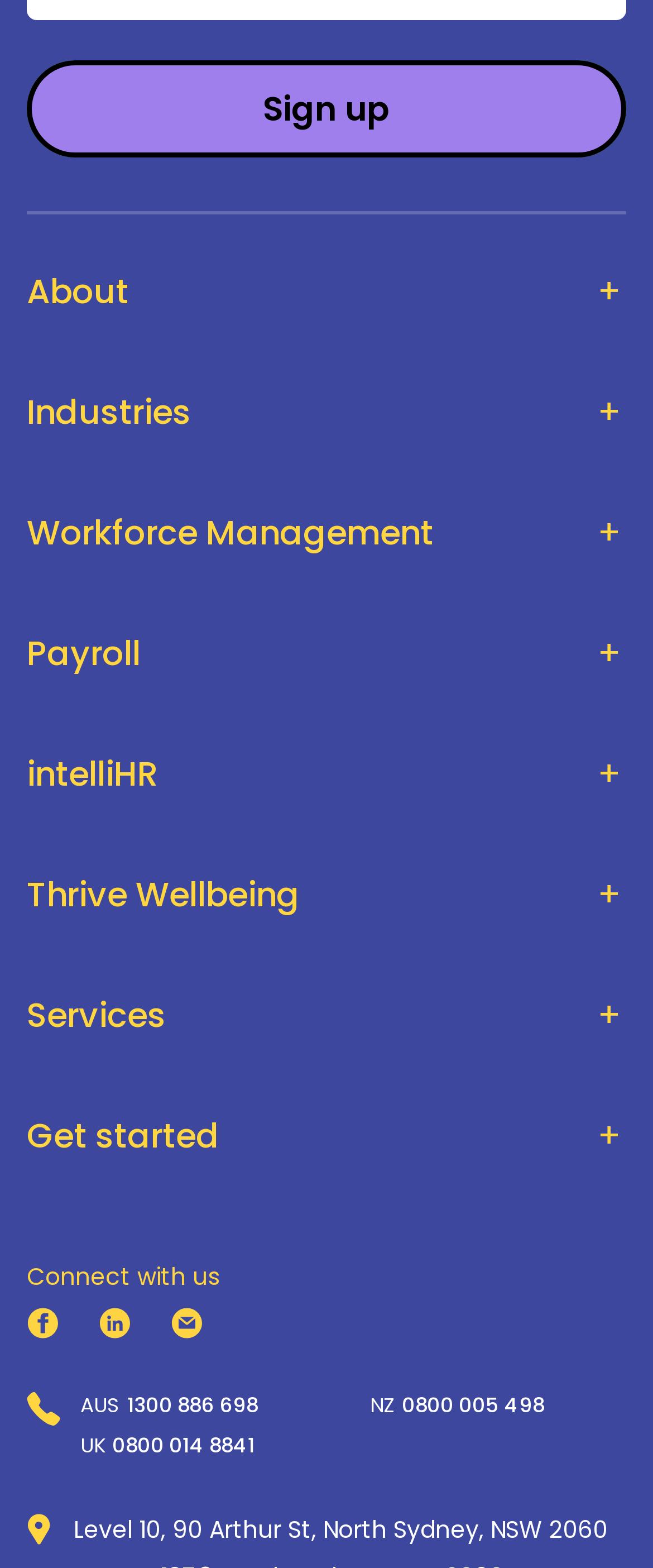Locate the bounding box coordinates of the area where you should click to accomplish the instruction: "Get started with 'Enquire now'".

[0.041, 0.755, 0.256, 0.776]